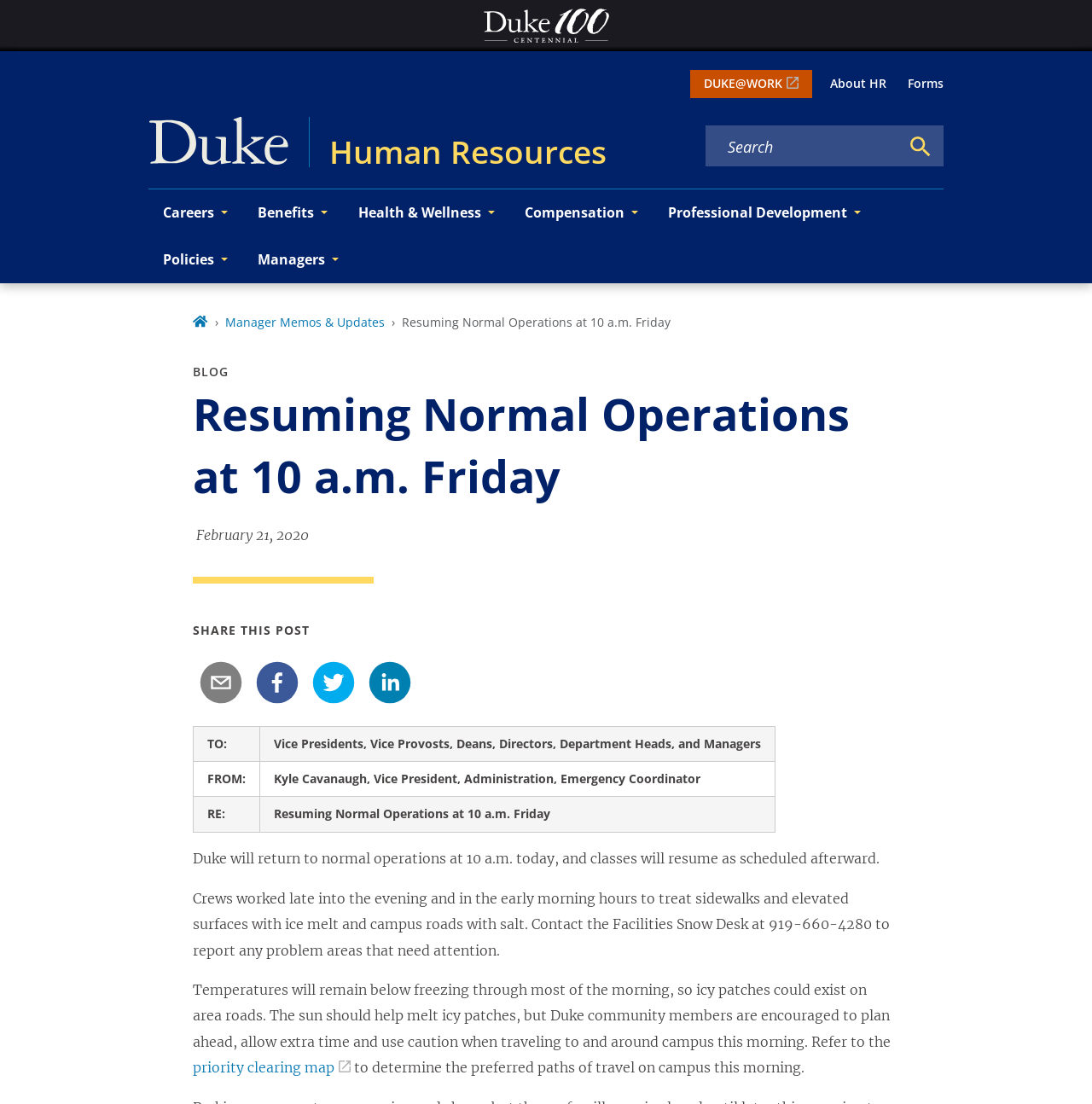Answer the following inquiry with a single word or phrase:
What is the phone number to report problem areas?

919-660-4280